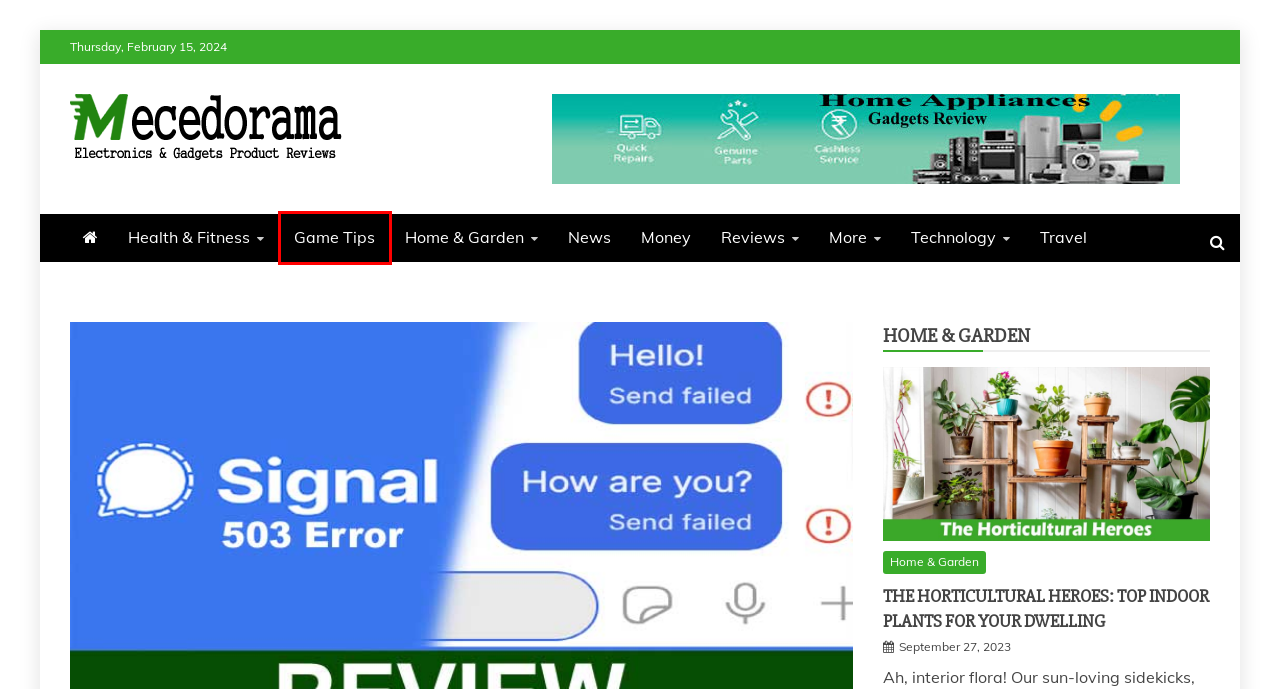You are presented with a screenshot of a webpage containing a red bounding box around an element. Determine which webpage description best describes the new webpage after clicking on the highlighted element. Here are the candidates:
A. The Horticultural Heroes: Top Indoor Plants for Your Dwelling
B. Health & Fitness | Mecedorama - Latest News & Online Unbiased Reviews
C. REVIEWS | Mecedorama - Latest News & Online Unbiased Reviews
D. More | Mecedorama - Latest News & Online Unbiased Reviews
E. Technology | Mecedorama - Latest News & Online Unbiased Reviews
F. News | Mecedorama - Latest News & Online Unbiased Reviews
G. TRAVEL | Mecedorama - Latest News & Online Unbiased Reviews
H. Game Tips | Mecedorama - Latest News & Online Unbiased Reviews

H